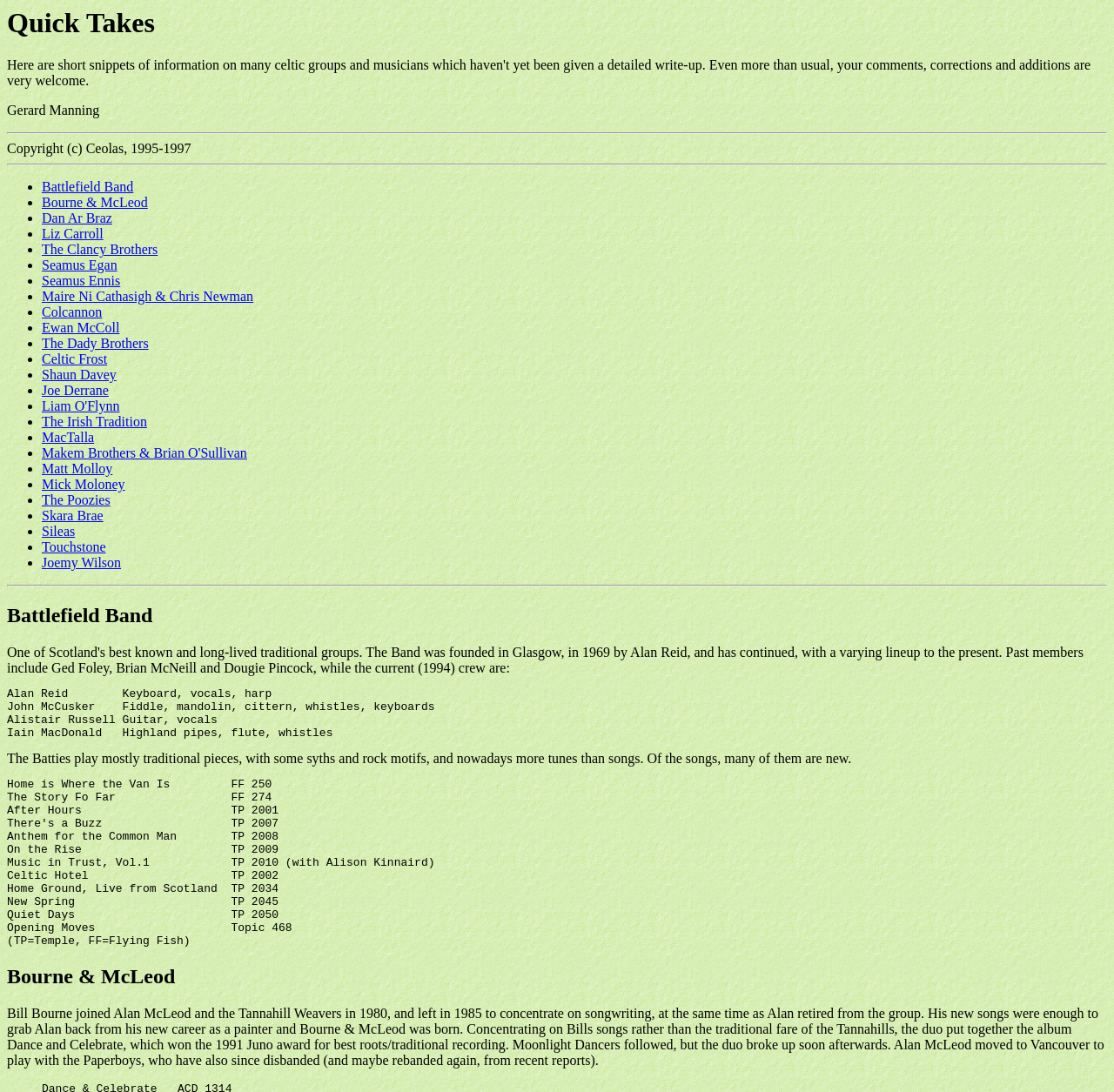Determine the bounding box coordinates of the target area to click to execute the following instruction: "Click on the link 'Liz Carroll'."

[0.038, 0.208, 0.093, 0.221]